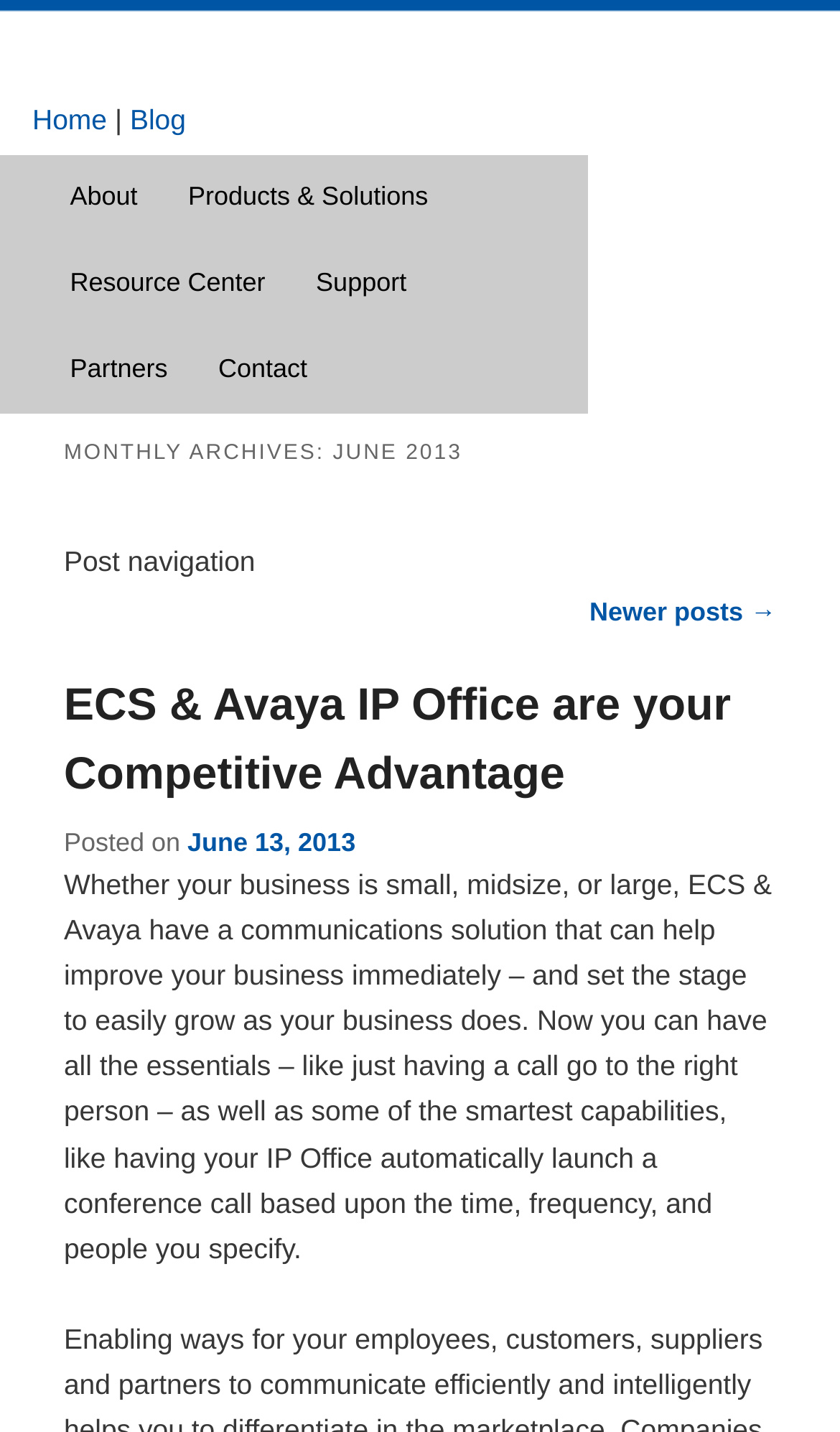Locate the bounding box coordinates of the clickable element to fulfill the following instruction: "Access the Library". Provide the coordinates as four float numbers between 0 and 1 in the format [left, top, right, bottom].

None